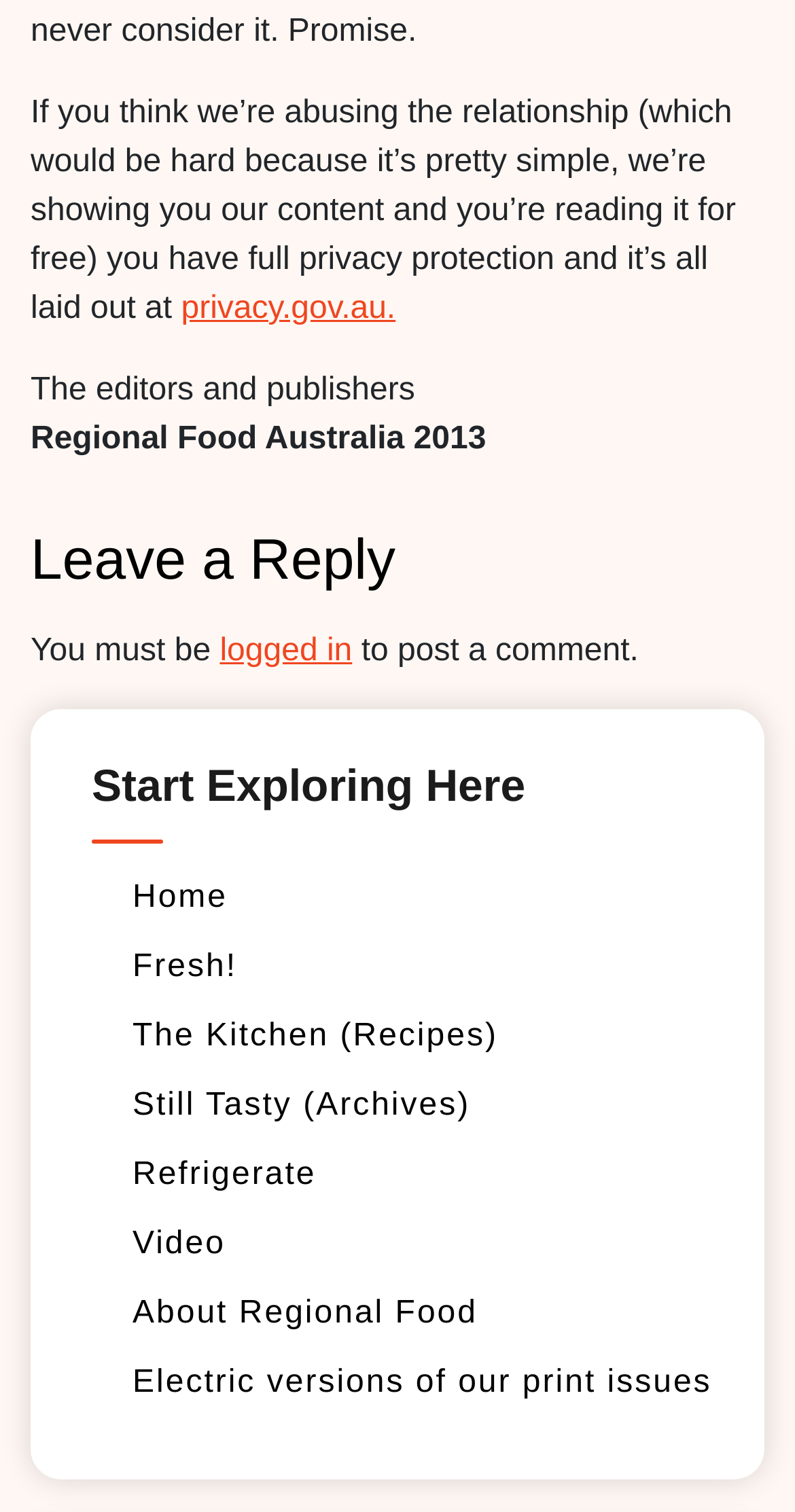Determine the bounding box coordinates for the UI element matching this description: "logged in".

[0.276, 0.419, 0.443, 0.442]